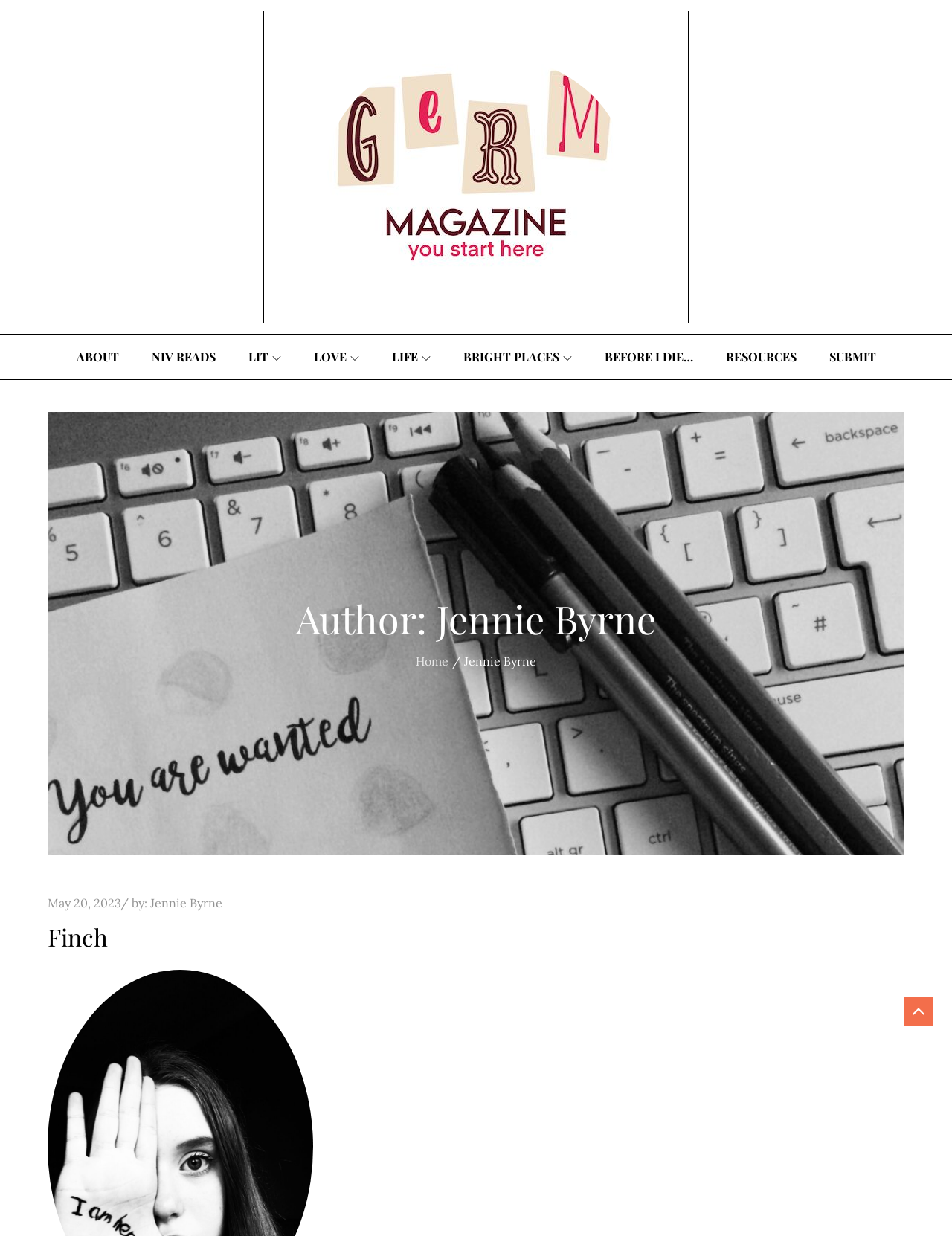Find the bounding box coordinates for the area that must be clicked to perform this action: "visit love page".

[0.314, 0.271, 0.393, 0.307]